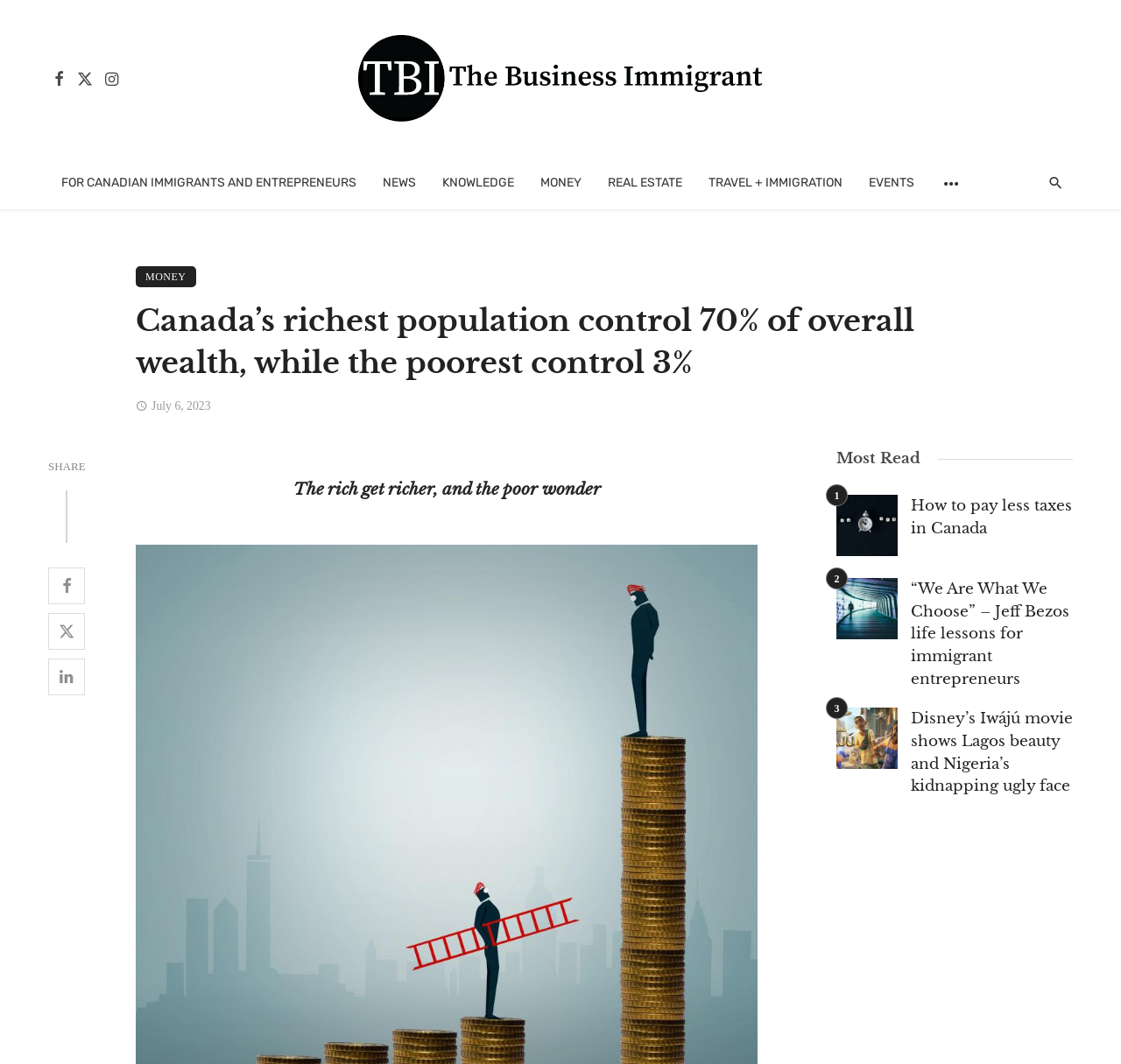Determine the webpage's heading and output its text content.

Canada’s richest population control 70% of overall wealth, while the poorest control 3%